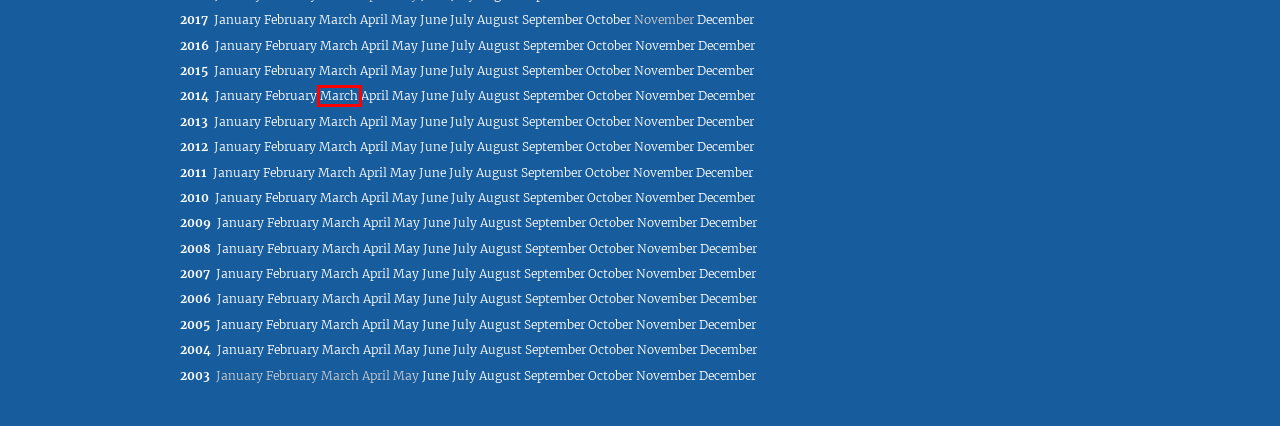You are given a webpage screenshot where a red bounding box highlights an element. Determine the most fitting webpage description for the new page that loads after clicking the element within the red bounding box. Here are the candidates:
A. Infovore » 2008 » April
B. Infovore » 2013 » September
C. Infovore » 2012 » August
D. Infovore » 2008 » November
E. Infovore » 2014 » March
F. Infovore » 2016 » December
G. Infovore » 2016 » October
H. Infovore » 2010 » January

E